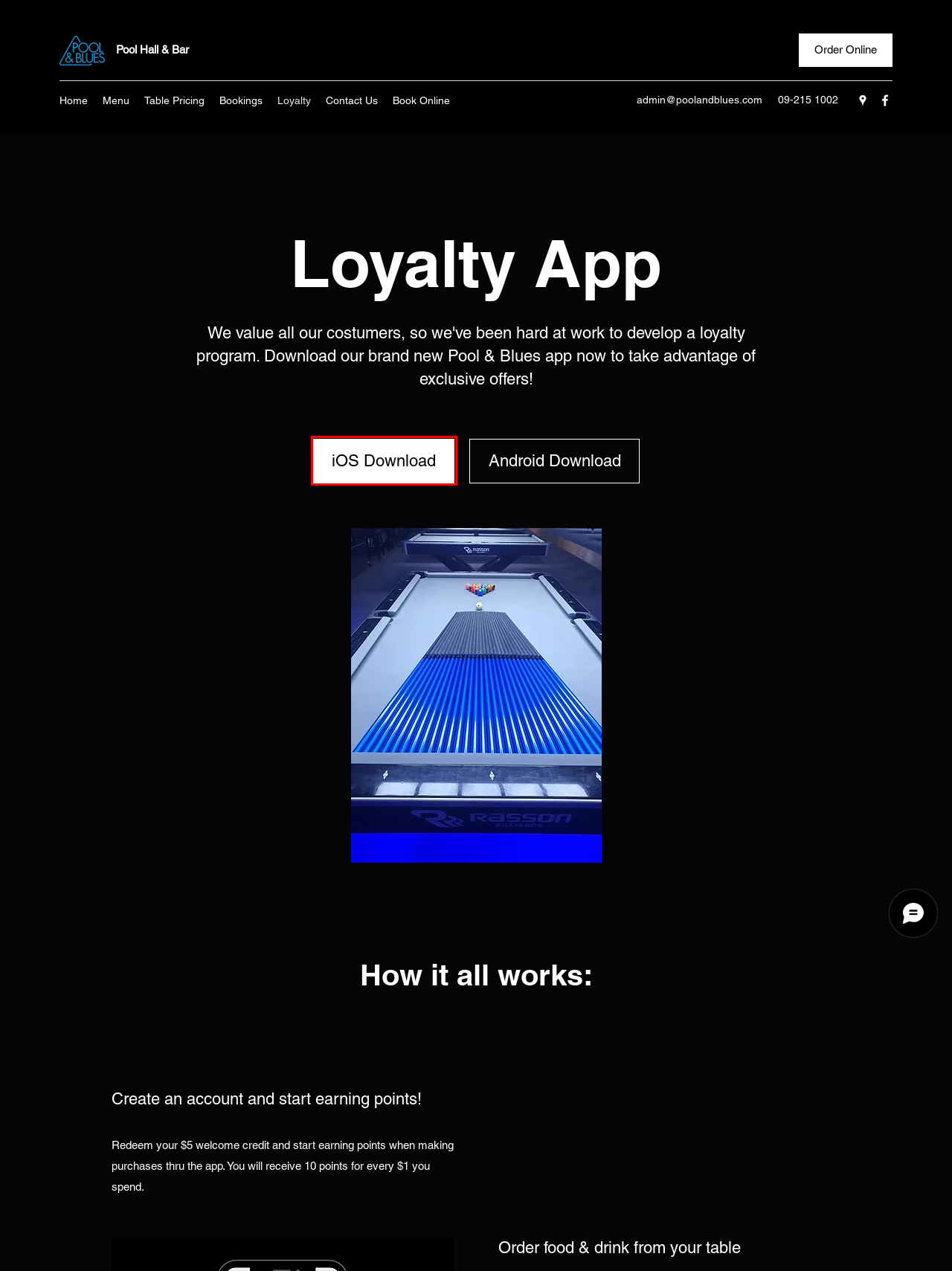Inspect the provided webpage screenshot, concentrating on the element within the red bounding box. Select the description that best represents the new webpage after you click the highlighted element. Here are the candidates:
A. Book a Table | Pool & Blues
B. Contact Us | Pool & Blues
C. Menu | Pool & Blues
D. Menu | LOKE Web Ordering
E. Book Online | Pool & Blues
F. Table Pricing | Pool & Blues | Auckland
G. ‎Pool and Blues on the App Store
H. Pool & Blues | Pool Hall & Bar | Auckland

G